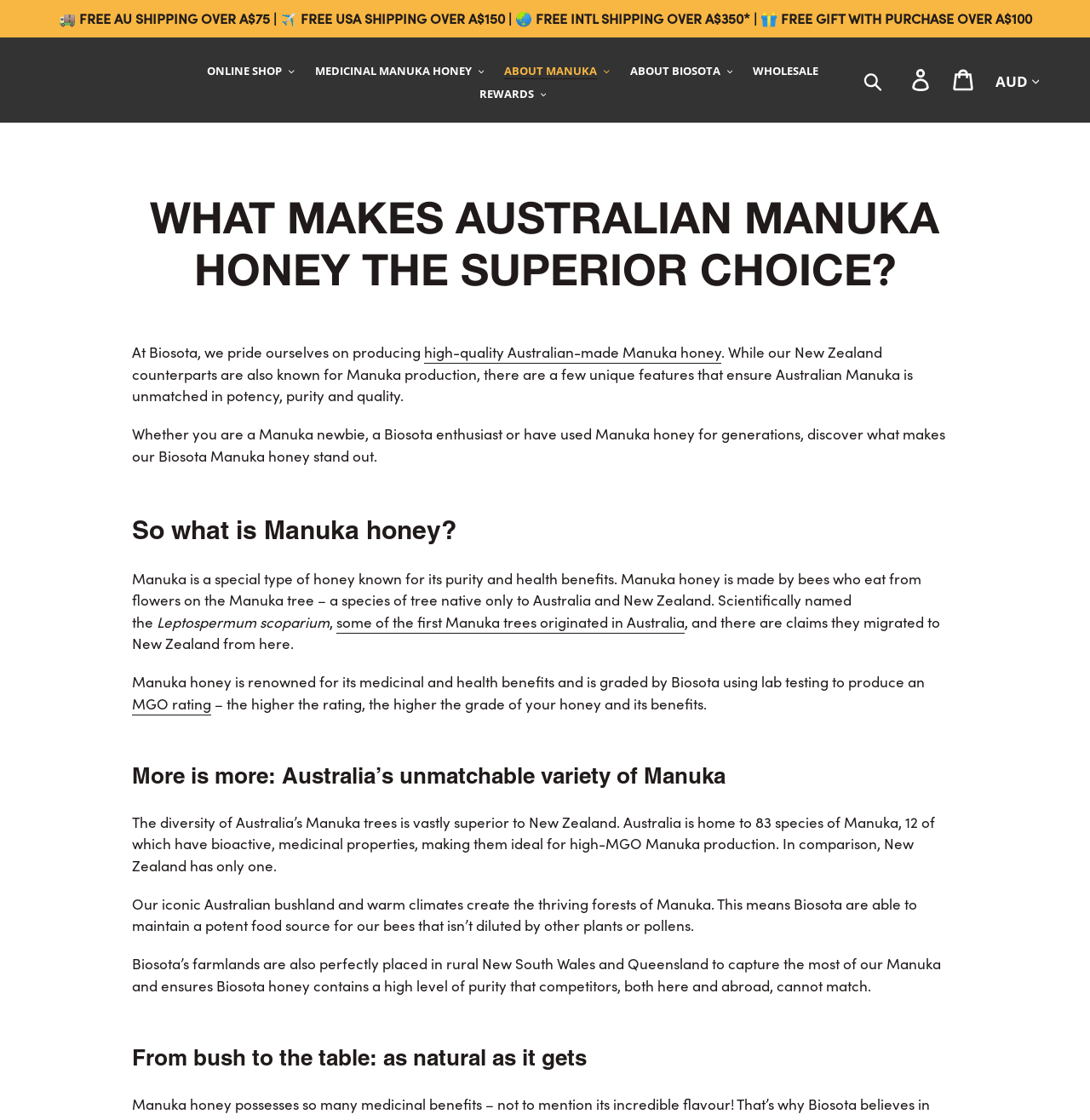Explain in detail what is displayed on the webpage.

This webpage is about Australian Manuka honey, specifically highlighting its superiority over New Zealand Manuka honey. At the top, there is a navigation bar with links to "Online Shop", "Medicinal Manuka Honey", "About Manuka", "About Biosota", and "Wholesale". On the top right, there is a search bar and a login/cart section.

Below the navigation bar, there is a heading "What makes Australian Manuka honey the superior choice?" followed by a paragraph of text explaining the uniqueness of Australian Manuka honey. The text is divided into several sections, each with its own heading.

The first section explains what Manuka honey is, describing it as a special type of honey made from the nectar of Manuka trees, which are native to Australia and New Zealand. The text also mentions that some of the first Manuka trees originated in Australia and migrated to New Zealand.

The second section highlights the medicinal and health benefits of Manuka honey, which is graded using an MGO rating system. The higher the rating, the higher the grade of the honey and its benefits.

The third section emphasizes the diversity of Australia's Manuka trees, with 83 species, 12 of which have bioactive, medicinal properties. This is compared to New Zealand, which has only one species. The text also explains how Australia's climate and bushland create a thriving environment for Manuka trees, allowing for high-quality honey production.

The final section has a heading "From bush to the table: as natural as it gets" but does not contain any text. Overall, the webpage is focused on educating visitors about the benefits and uniqueness of Australian Manuka honey.